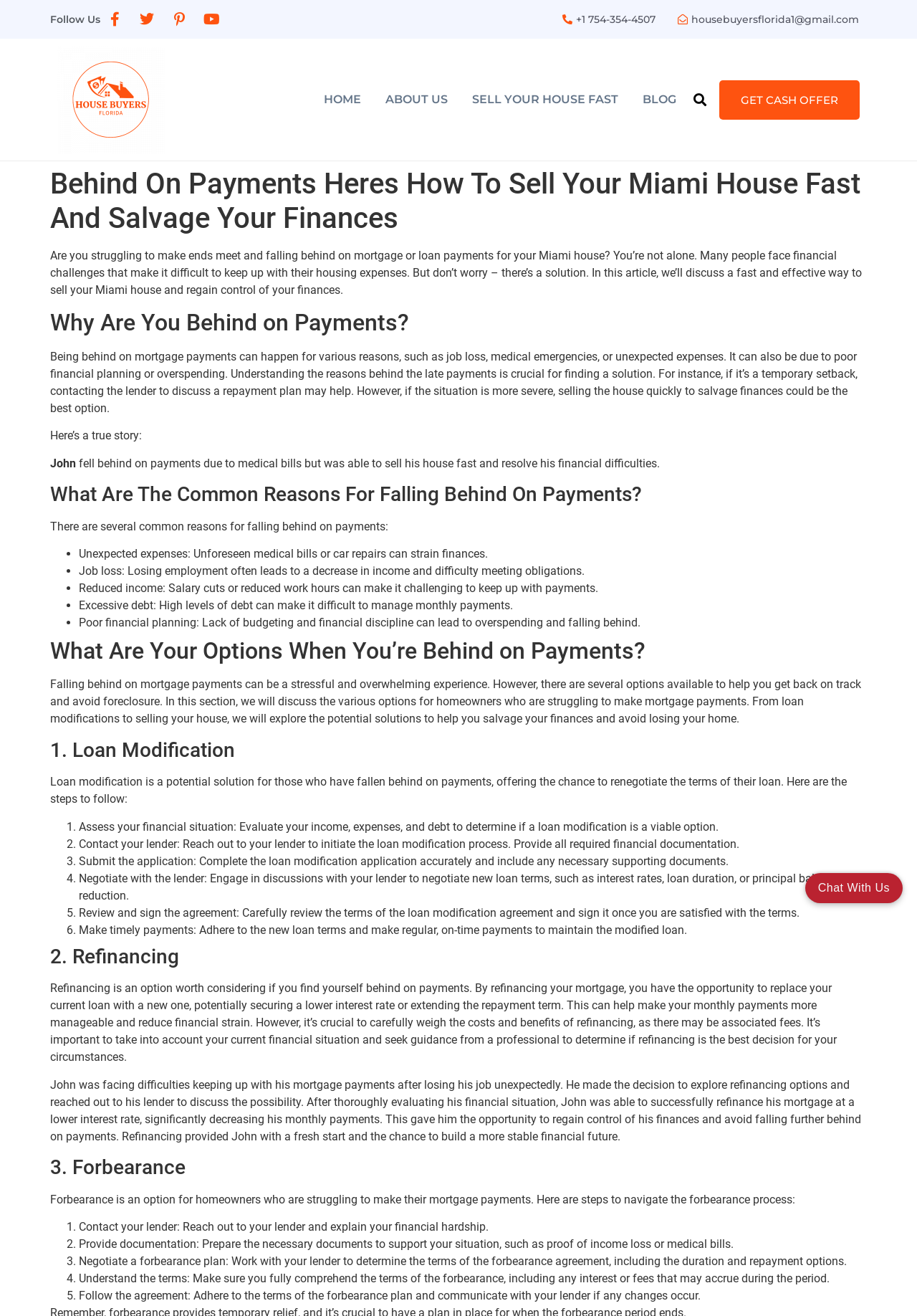Offer a comprehensive description of the webpage’s content and structure.

This webpage appears to be a blog or article about selling a house in Miami, specifically for individuals who are struggling to make mortgage or loan payments. The page is divided into several sections, each with a clear heading and descriptive text.

At the top of the page, there is a navigation menu with links to "HOME", "ABOUT US", "SELL YOUR HOUSE FAST", "BLOG", and a search bar. Below this, there is a prominent call-to-action button "GET CASH OFFER" and a brief introduction to the article.

The main content of the page is divided into sections, each addressing a specific topic related to falling behind on mortgage payments. The sections include "Why Are You Behind on Payments?", "What Are The Common Reasons For Falling Behind On Payments?", "What Are Your Options When You’re Behind on Payments?", and more.

Throughout the page, there are several headings, subheadings, and bullet points that break up the text and make it easier to read. There are also a few images, including a logo for "House Buyers Florida" and social media links at the top of the page.

The text itself is informative and provides guidance for individuals who are struggling to make mortgage payments. It discusses common reasons for falling behind, such as job loss, medical emergencies, and poor financial planning, and offers potential solutions, including loan modification, refinancing, and forbearance.

At the bottom of the page, there is a chat window with a prompt to "Chat With Us", suggesting that visitors can engage with the website's representatives for further assistance or guidance.